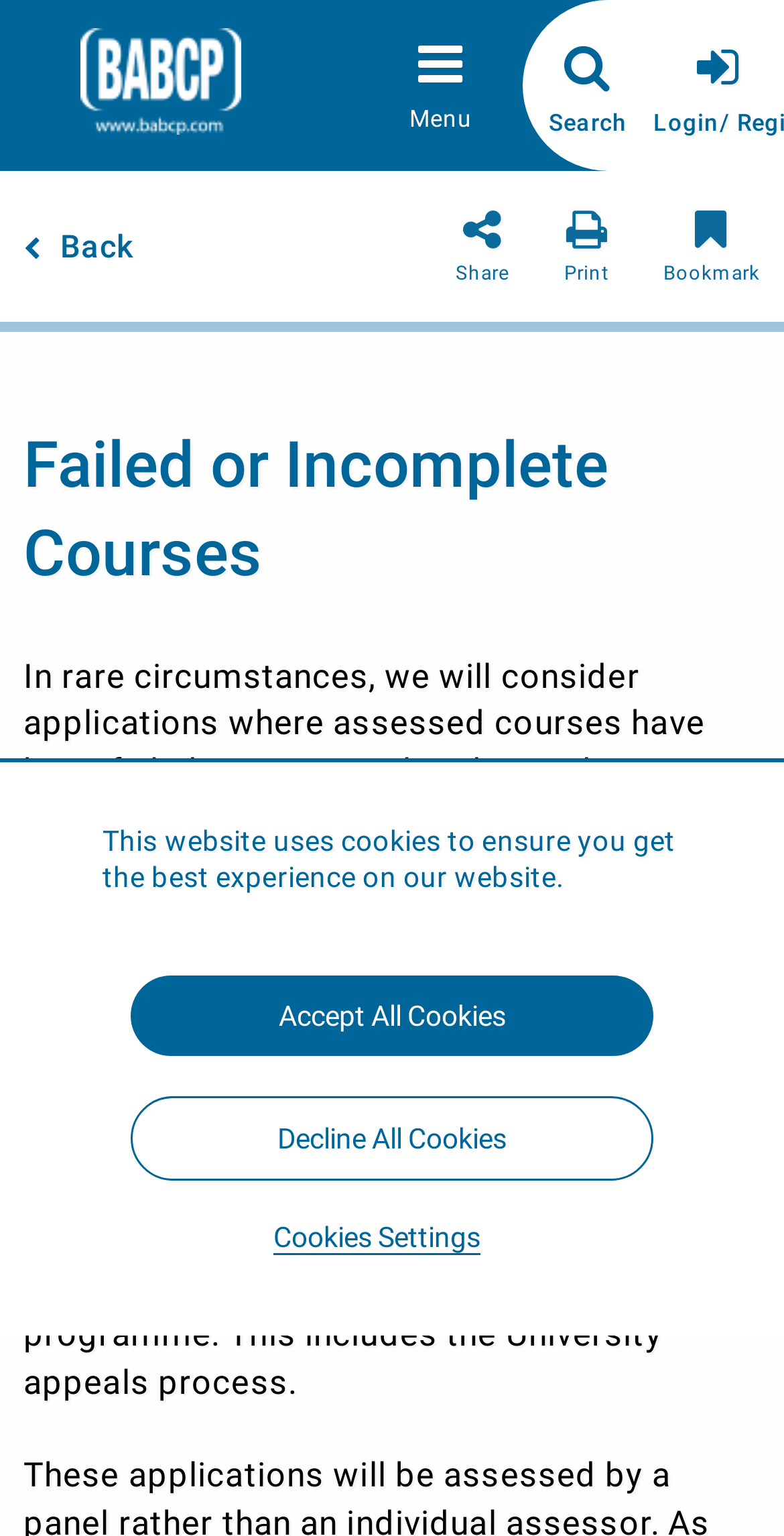For the element described, predict the bounding box coordinates as (top-left x, top-left y, bottom-right x, bottom-right y). All values should be between 0 and 1. Element description: Accept All Cookies

[0.168, 0.635, 0.832, 0.687]